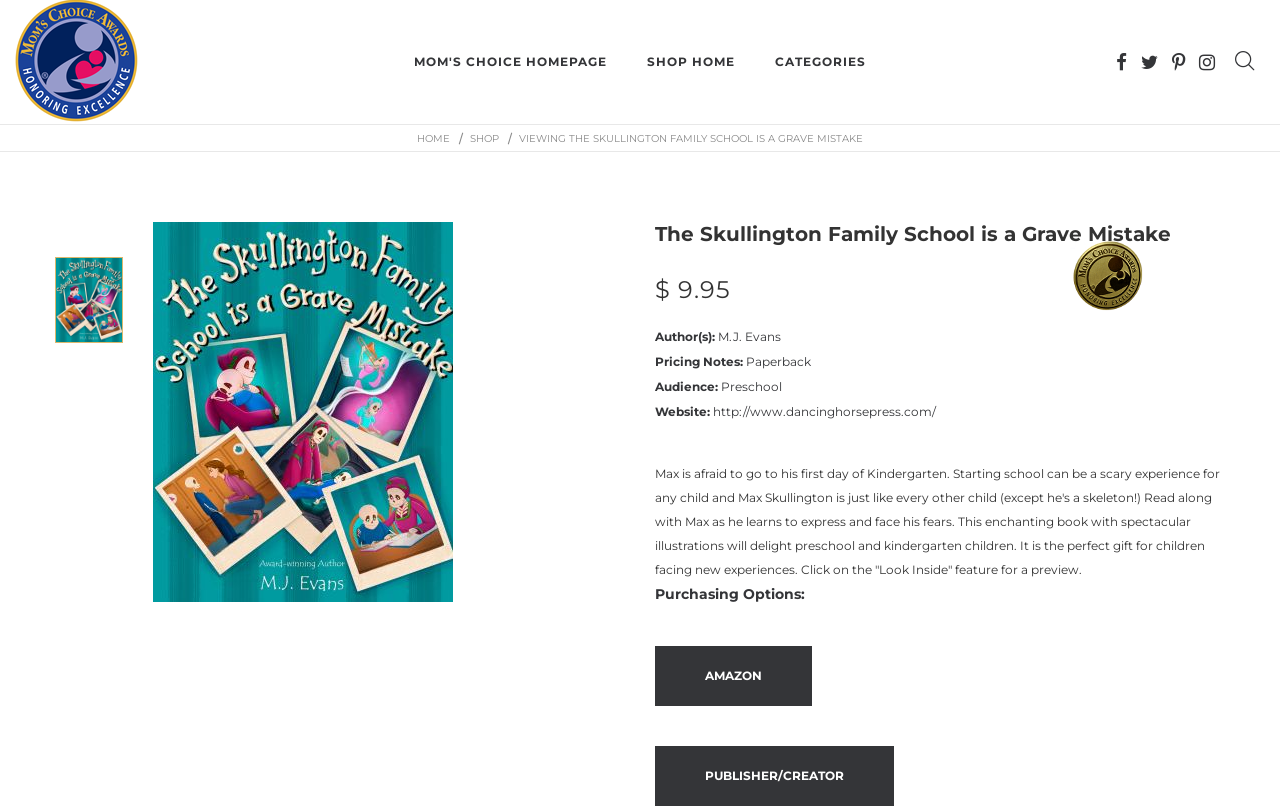Identify the bounding box coordinates of the clickable section necessary to follow the following instruction: "View product details". The coordinates should be presented as four float numbers from 0 to 1, i.e., [left, top, right, bottom].

[0.512, 0.274, 0.957, 0.303]